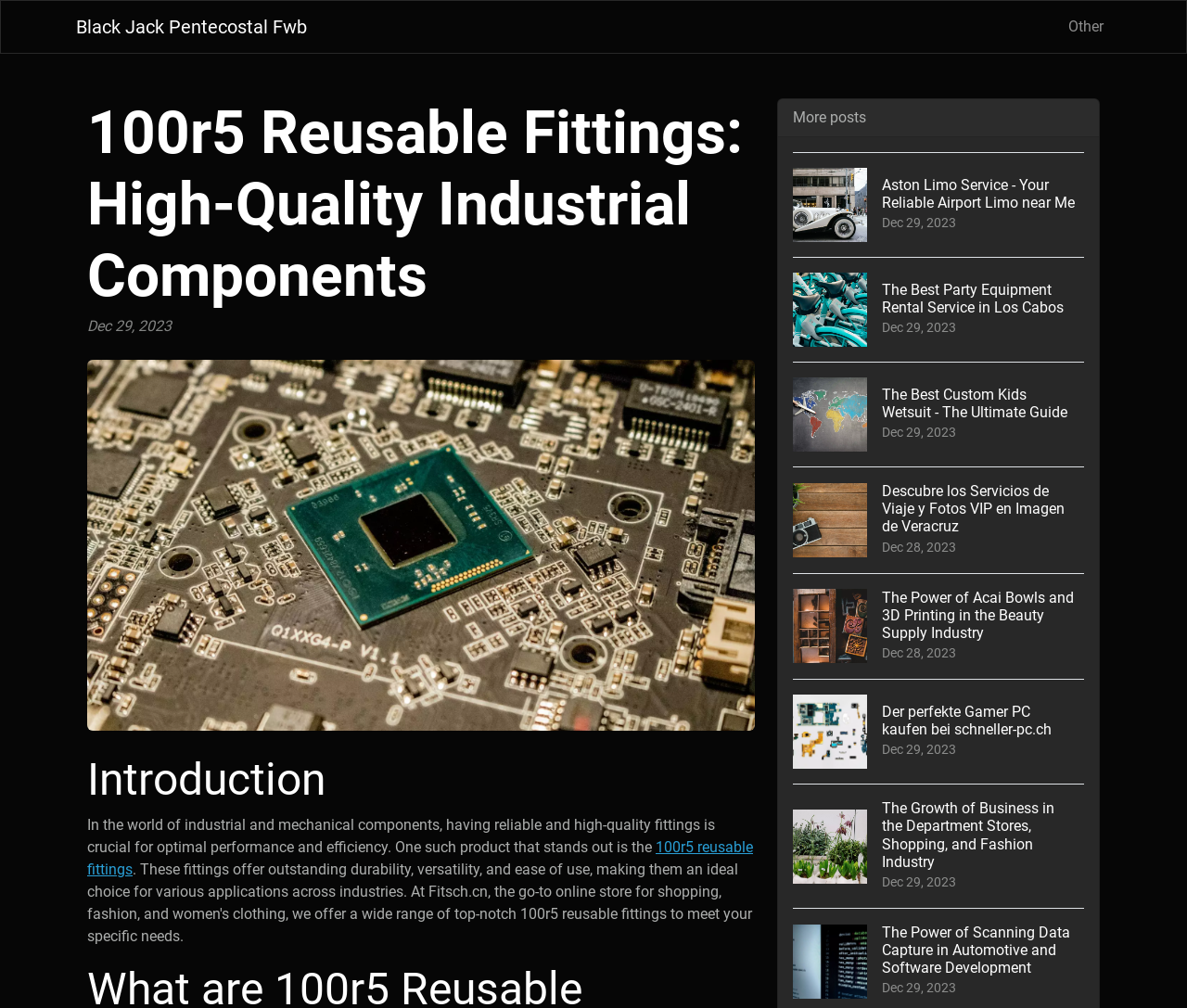Please identify the bounding box coordinates of the area that needs to be clicked to fulfill the following instruction: "Explore the 'Versace' brand."

None